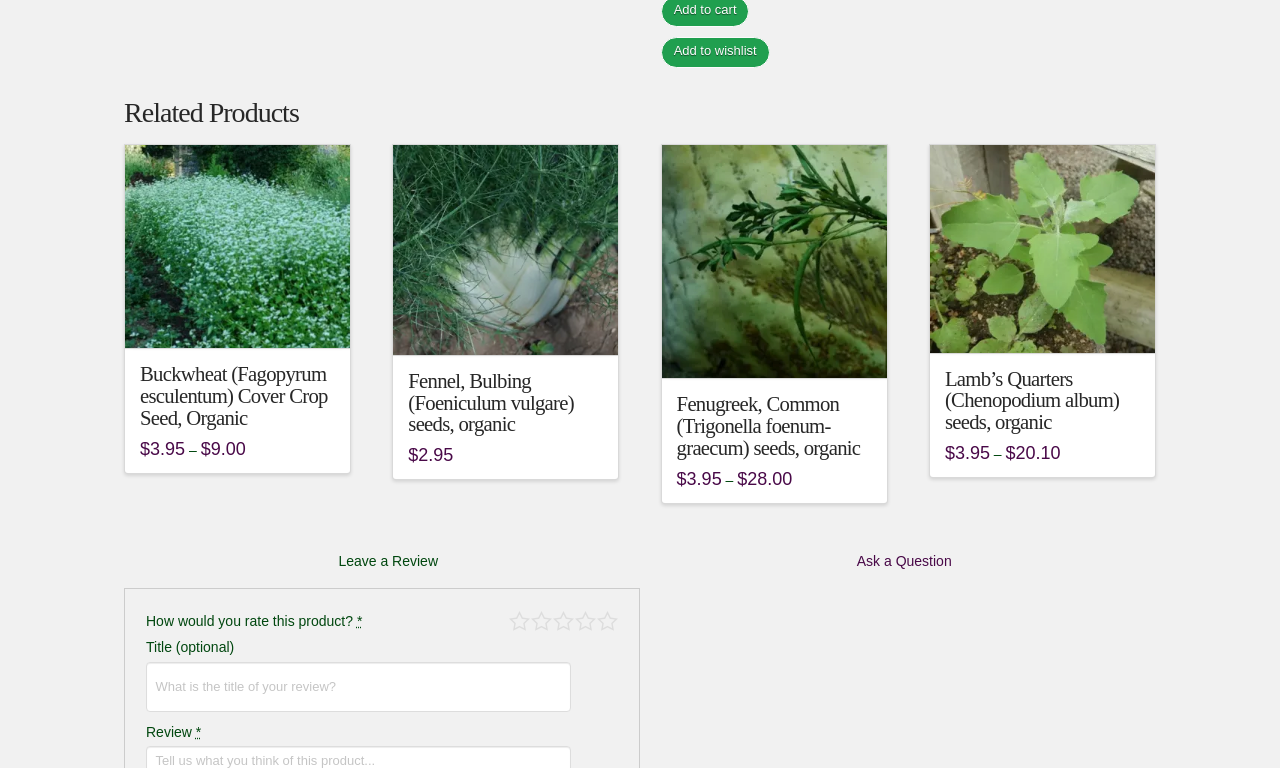Please identify the bounding box coordinates of the element on the webpage that should be clicked to follow this instruction: "Add to wishlist". The bounding box coordinates should be given as four float numbers between 0 and 1, formatted as [left, top, right, bottom].

[0.516, 0.048, 0.601, 0.088]